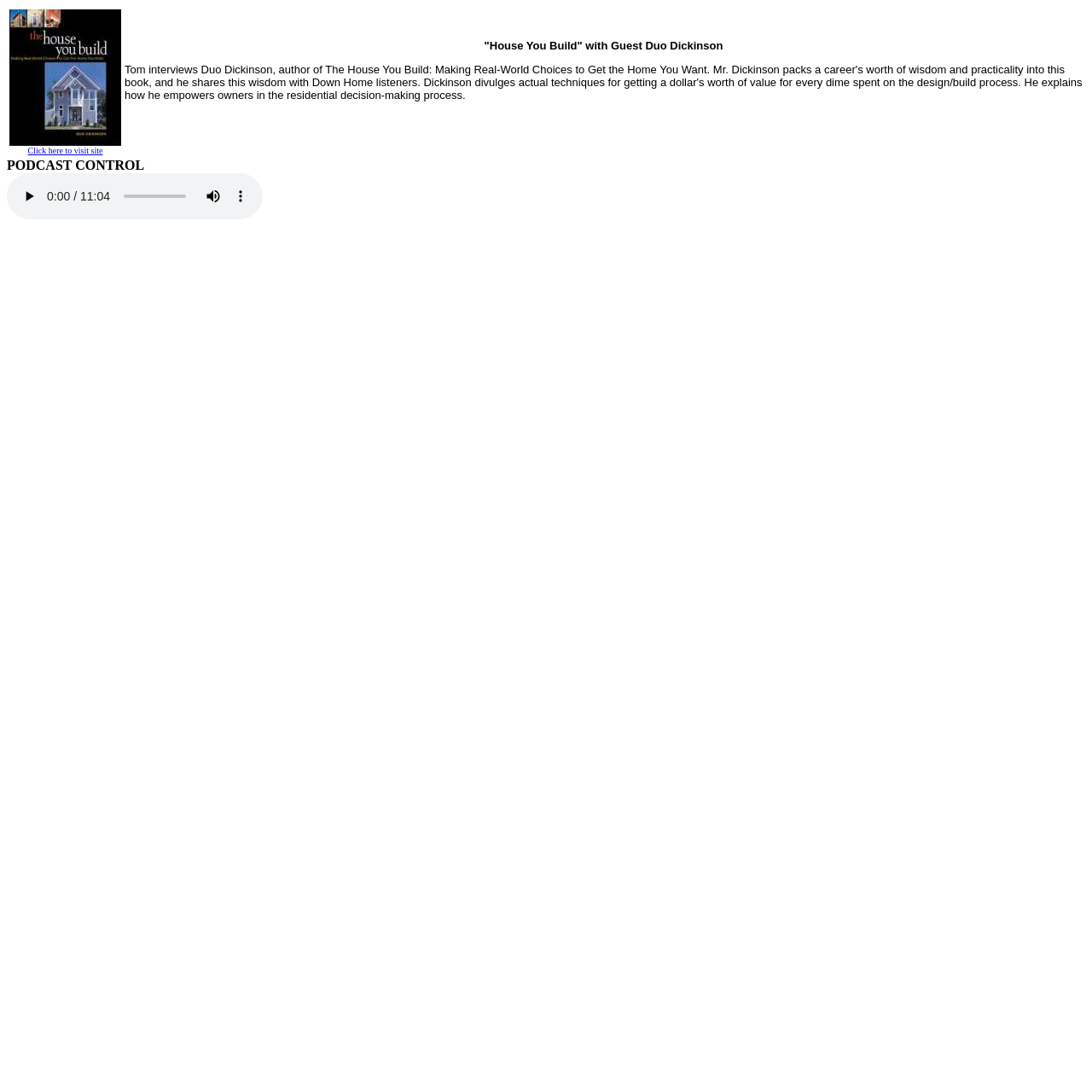Write an extensive caption that covers every aspect of the webpage.

The webpage appears to be a podcast episode page, featuring an interview with Duo Dickinson, author of "The House You Build: Making Real-World Choices to Get the Home You Want". 

At the top left of the page, there is a table with two cells. The left cell contains a link to "duodickinson.com" with a small image next to it. The right cell has a descriptive text about the podcast episode, summarizing the conversation between Tom and Duo Dickinson, where they discuss practical techniques for getting value for money in the design and build process.

Below the table, there is a text "PODCAST CONTROL" followed by an audio player. The audio player has a play button, an audio time scrubber slider, a mute button, and a button to show more media controls. The audio time scrubber slider allows users to navigate through the podcast episode.